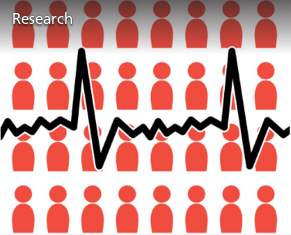Explain what is happening in the image with as much detail as possible.

The image features a dynamic and visually striking representation related to research on Atrial Fibrillation (AF), highlighted by an illustration of a heart rhythm overlaying a background of stylized figures. The black, jagged line symbolizes an electrocardiogram (ECG), illustrating heart activity, with peaks and troughs indicating variations in heart rhythm. The vibrant red figures in the background suggest a focus on population health and the importance of identifying individuals at risk of this irregular heartbeat. This imagery is part of the FIND-AF pilot program, which aims to enhance the detection of Atrial Fibrillation, emphasizing the critical connection between research and improving patient outcomes in cardiac health. The text at the top simply states "Research," underscoring the initiative's commitment to advancing knowledge in this vital area.